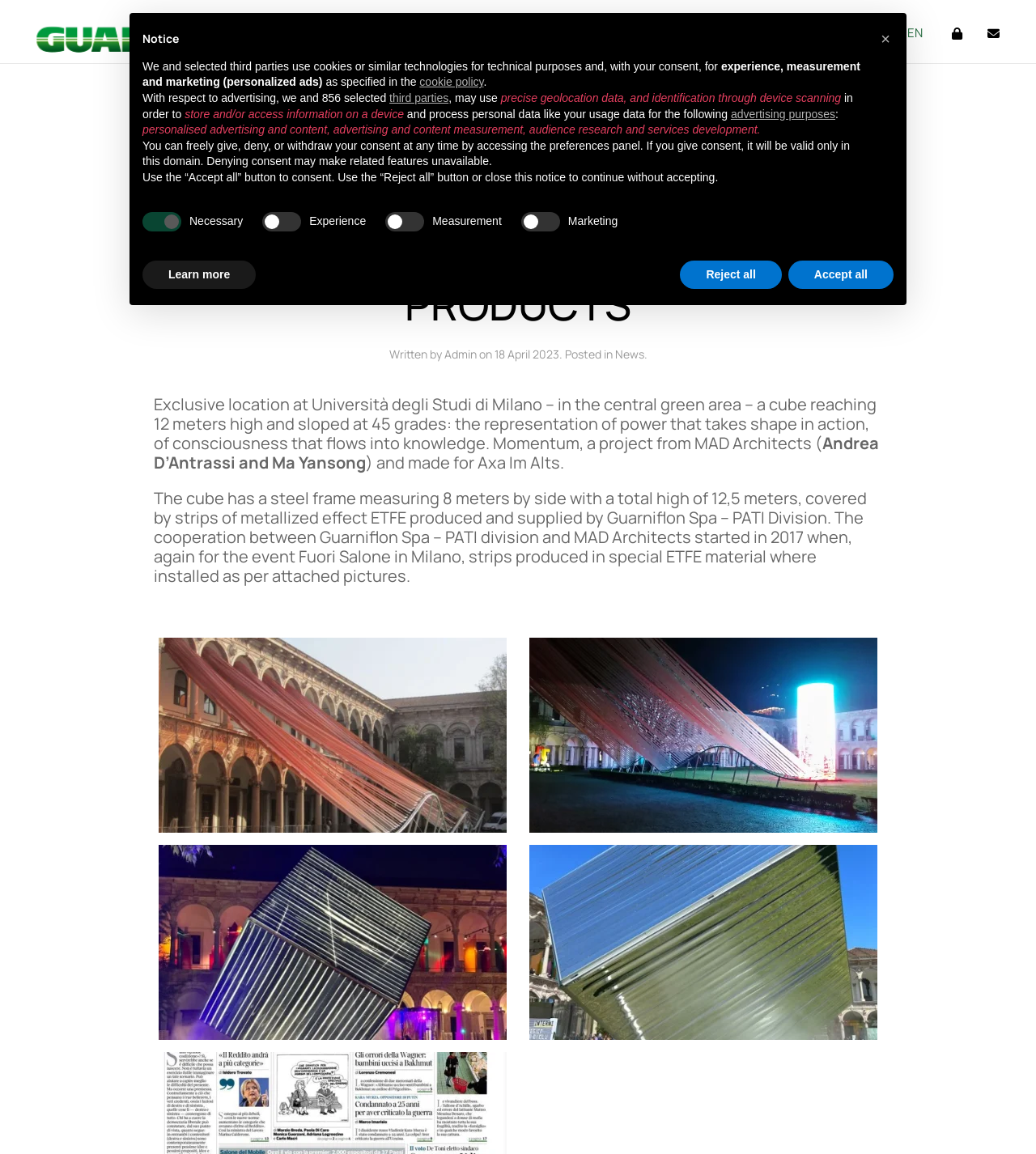Determine the bounding box coordinates of the clickable element to achieve the following action: 'Click the '×' button to close the notice'. Provide the coordinates as four float values between 0 and 1, formatted as [left, top, right, bottom].

[0.842, 0.022, 0.867, 0.045]